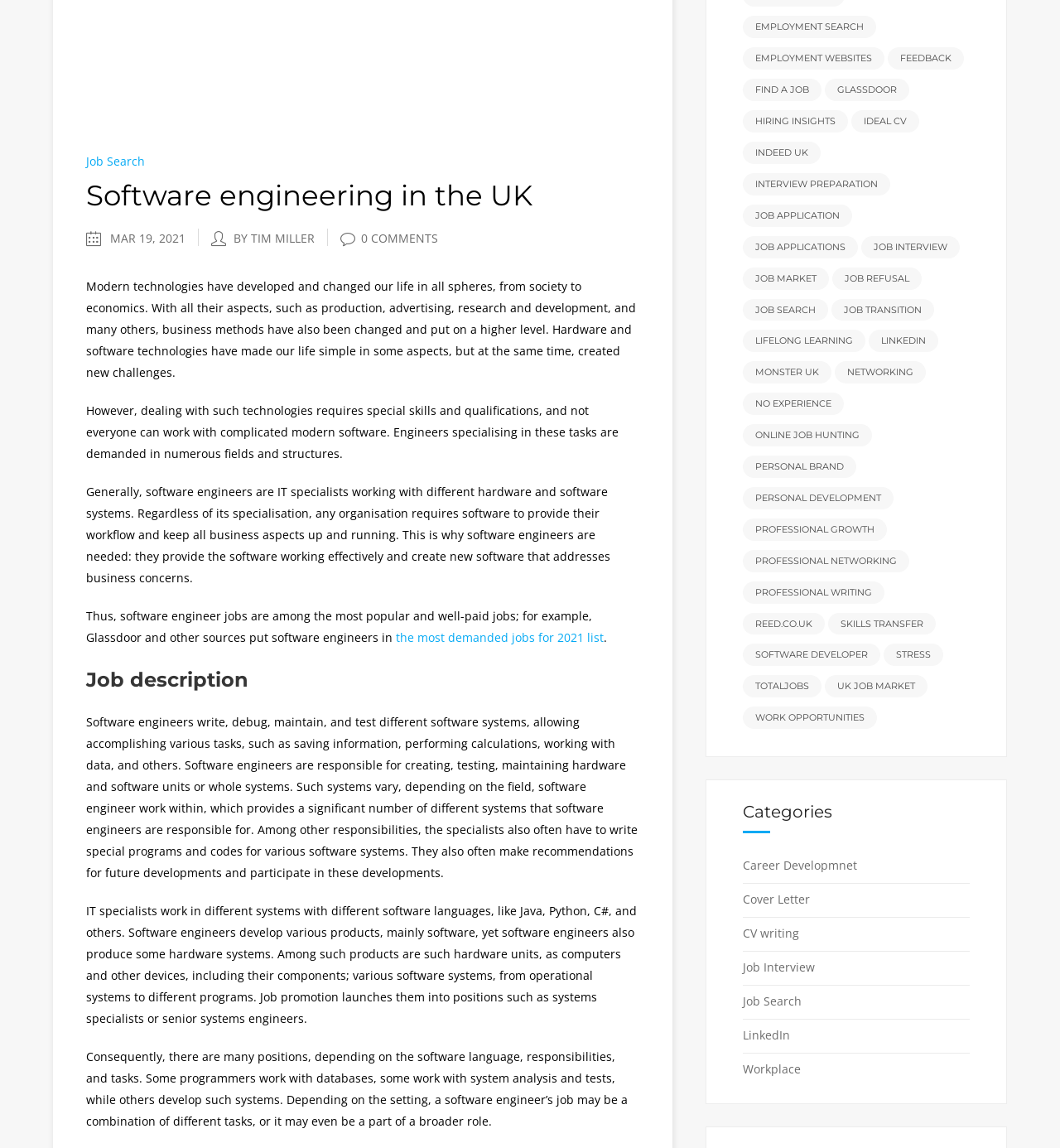Find the bounding box of the web element that fits this description: "find a job".

[0.701, 0.069, 0.775, 0.088]